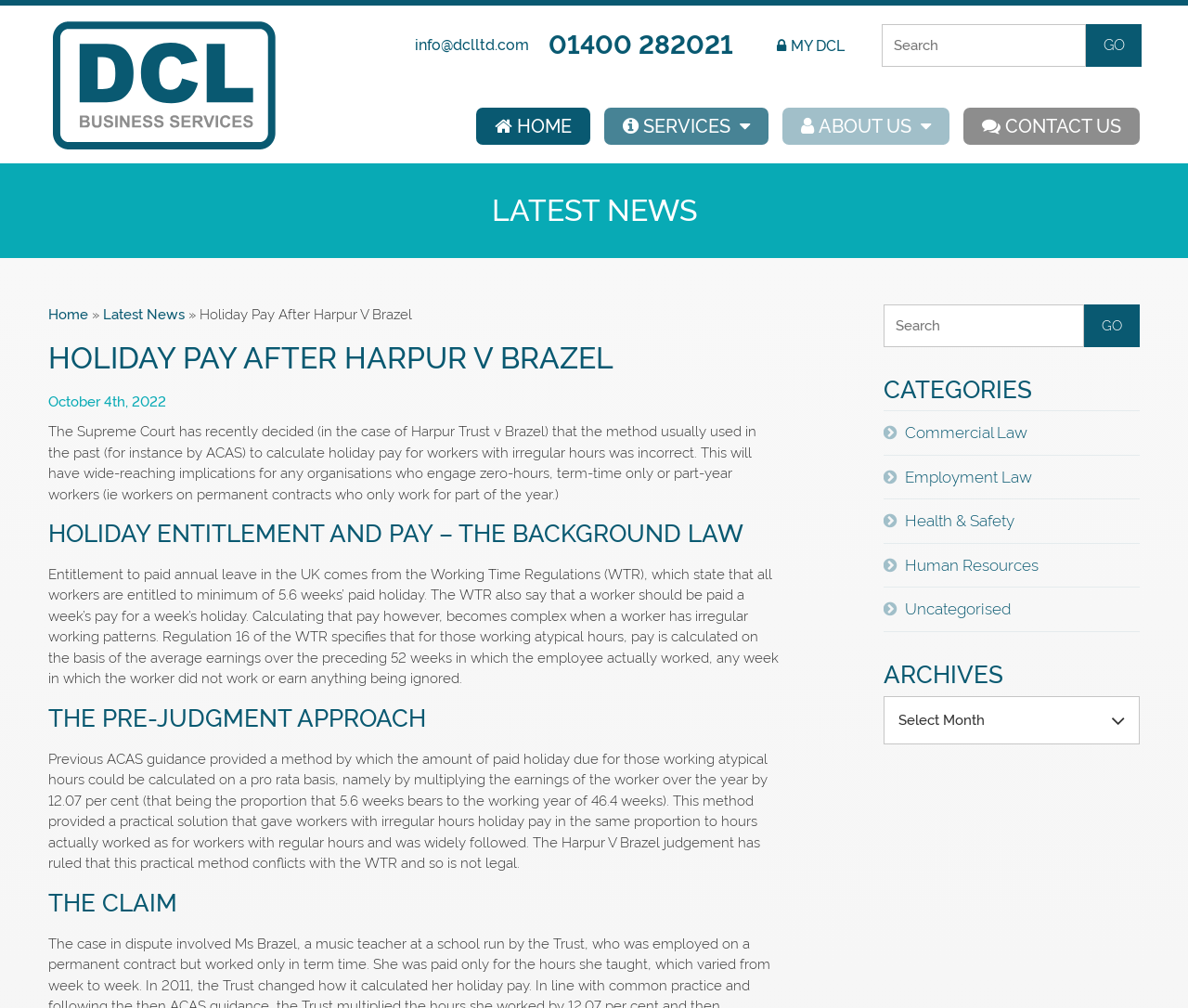Analyze the image and deliver a detailed answer to the question: What was the previous method used to calculate holiday pay?

The previous method used to calculate holiday pay for workers with irregular hours was based on a pro rata basis, where the earnings of the worker over the year were multiplied by 12.07 per cent, as mentioned in the article.